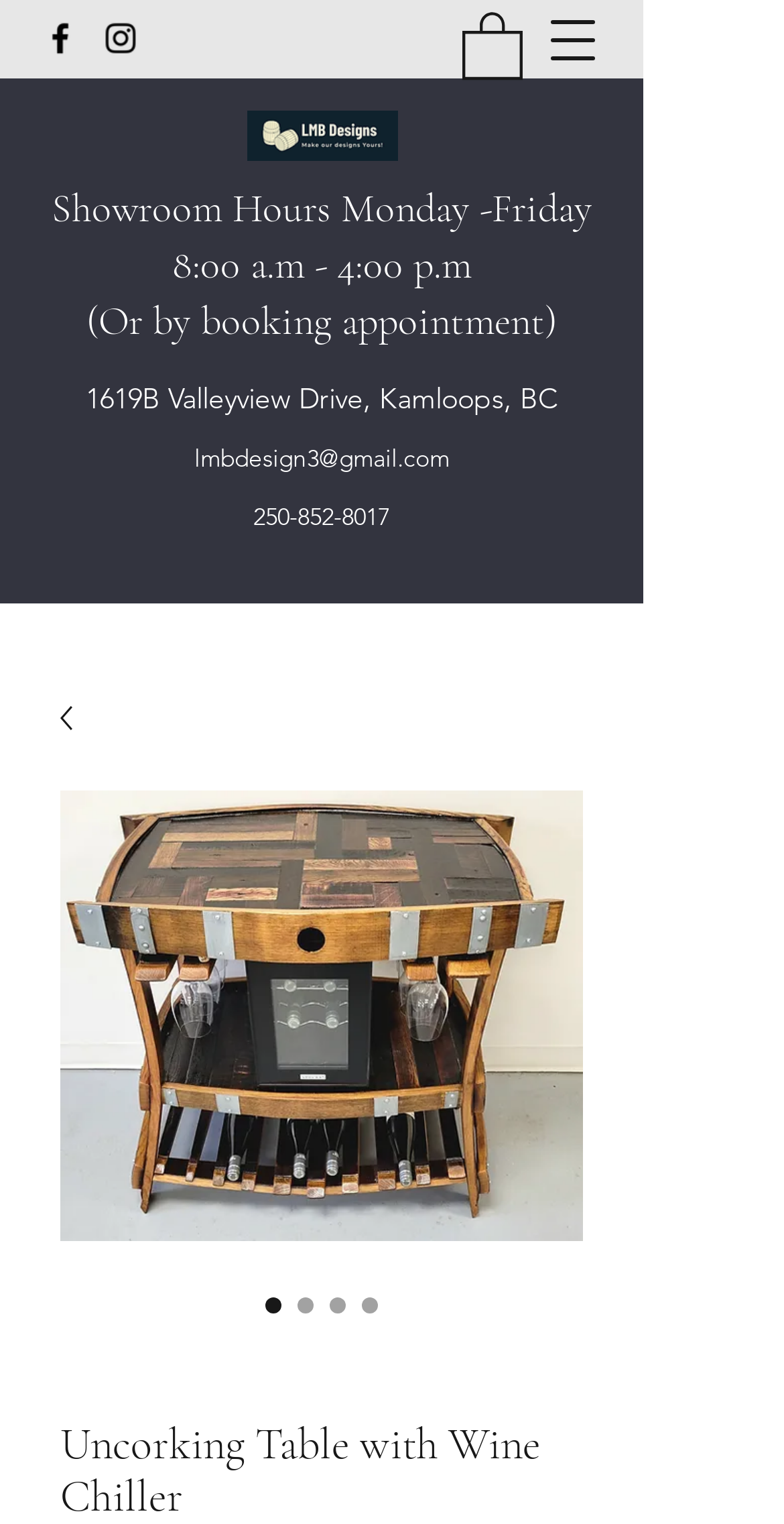Identify the headline of the webpage and generate its text content.

Uncorking Table with Wine Chiller